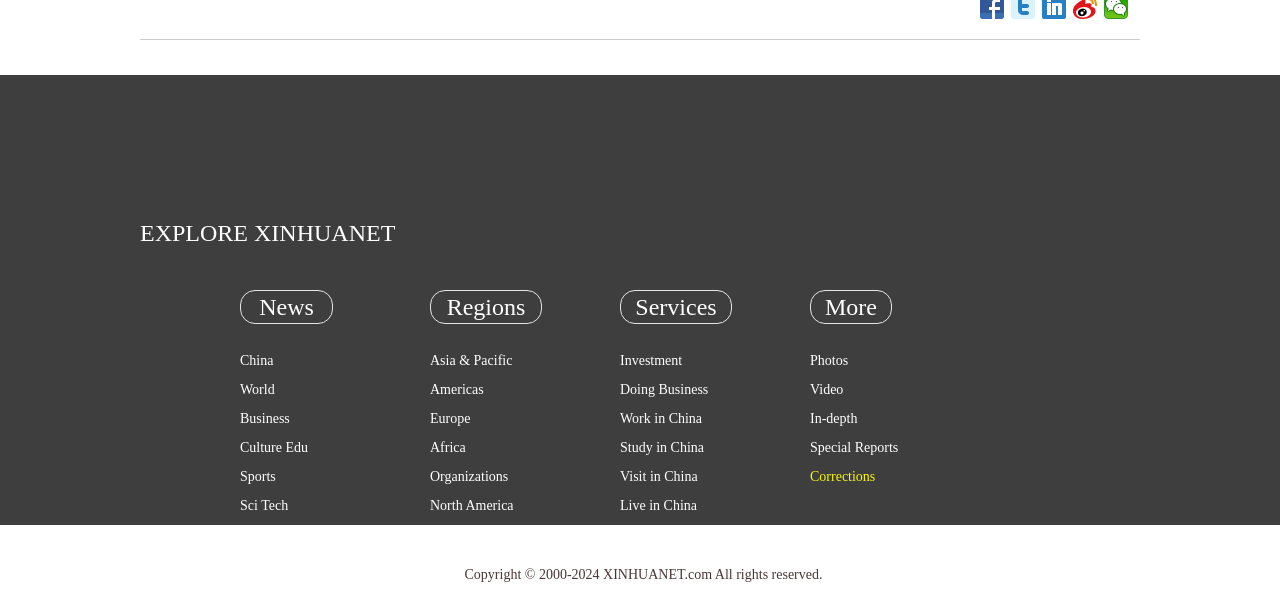What is the name of the website?
Can you provide a detailed and comprehensive answer to the question?

The name of the website can be found at the top of the webpage, where it says 'EXPLORE XINHUANET'.